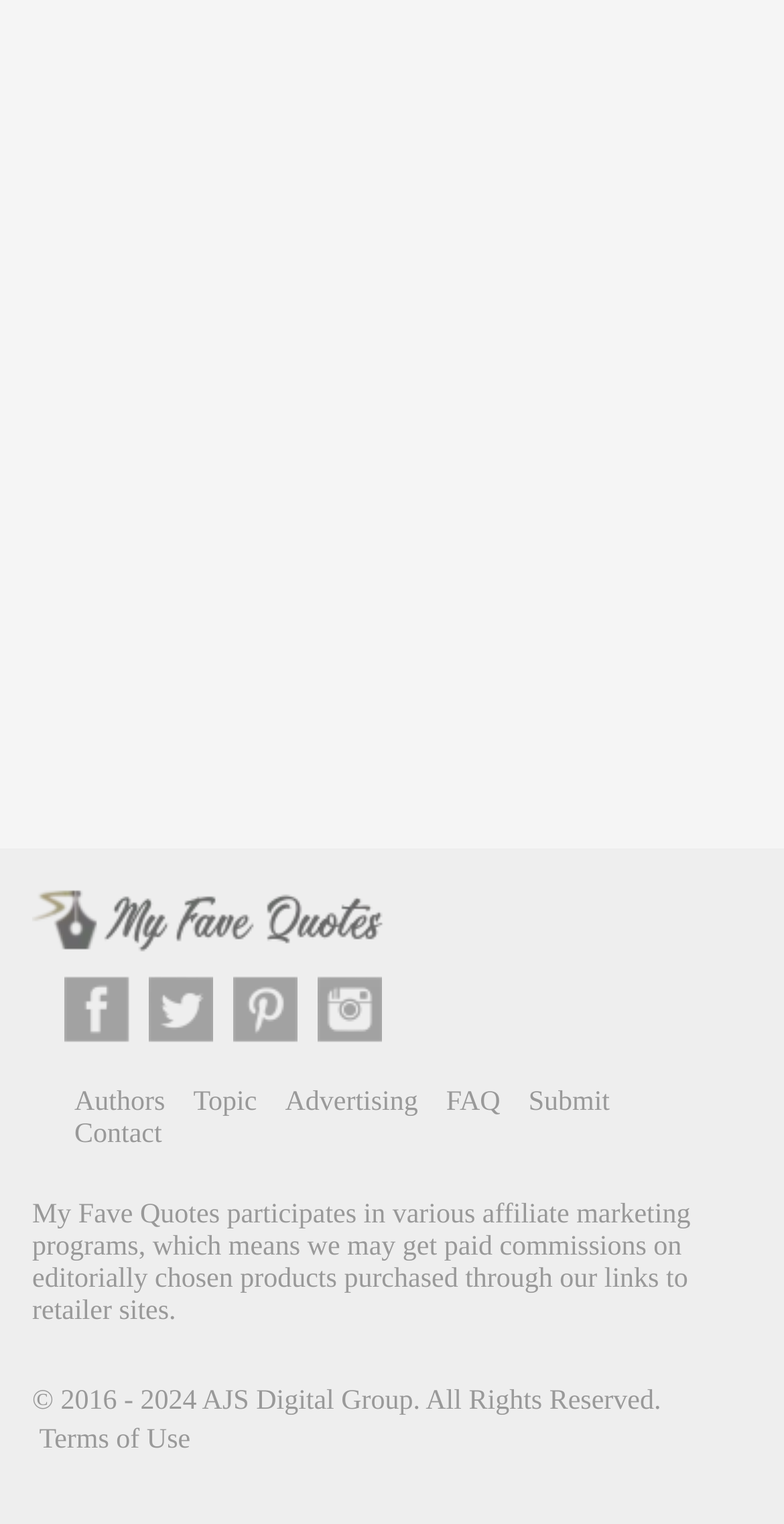Locate the bounding box coordinates of the clickable region to complete the following instruction: "check FAQ."

[0.569, 0.713, 0.638, 0.733]